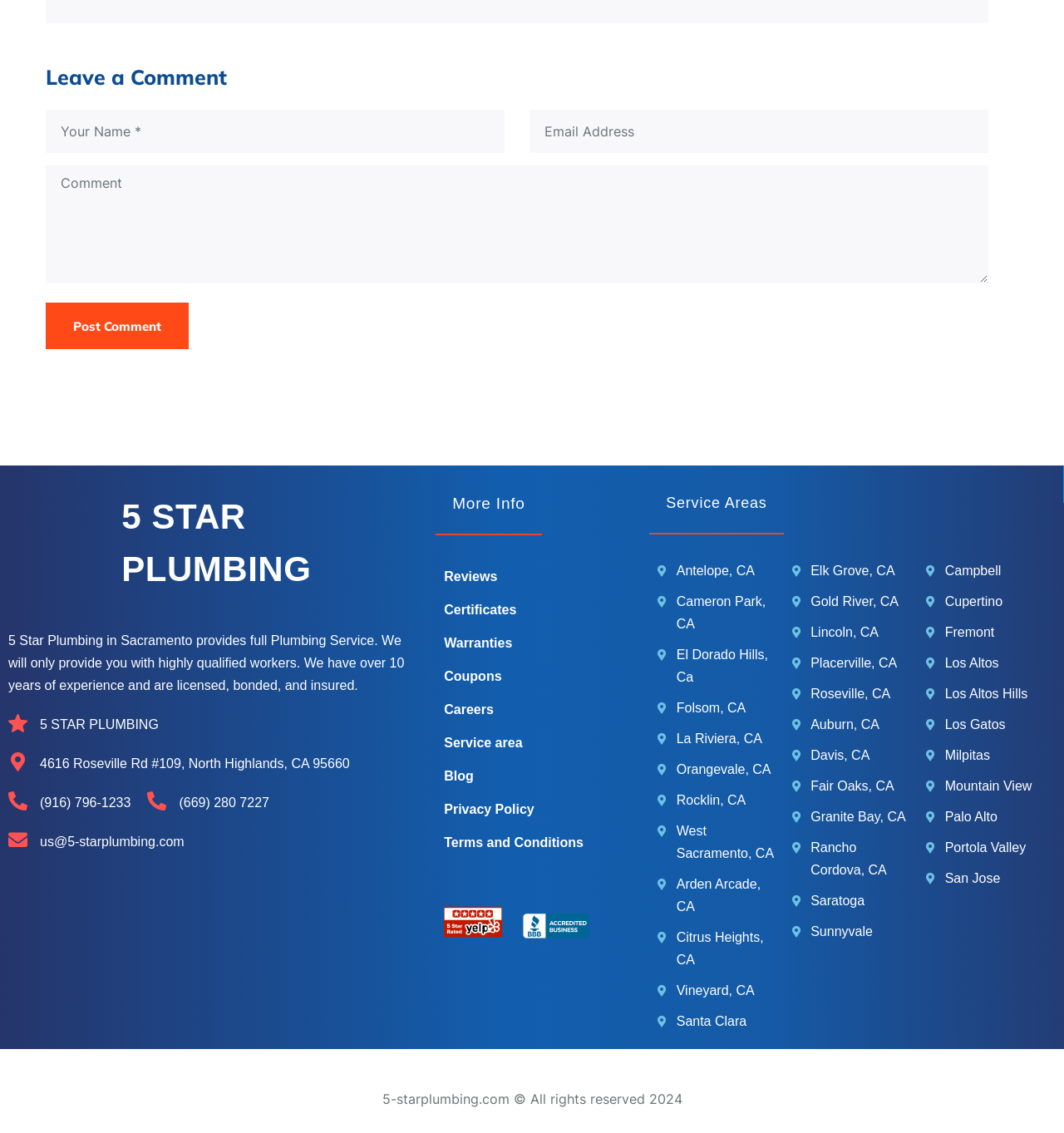Show the bounding box coordinates of the element that should be clicked to complete the task: "Leave a comment".

[0.043, 0.056, 0.213, 0.079]